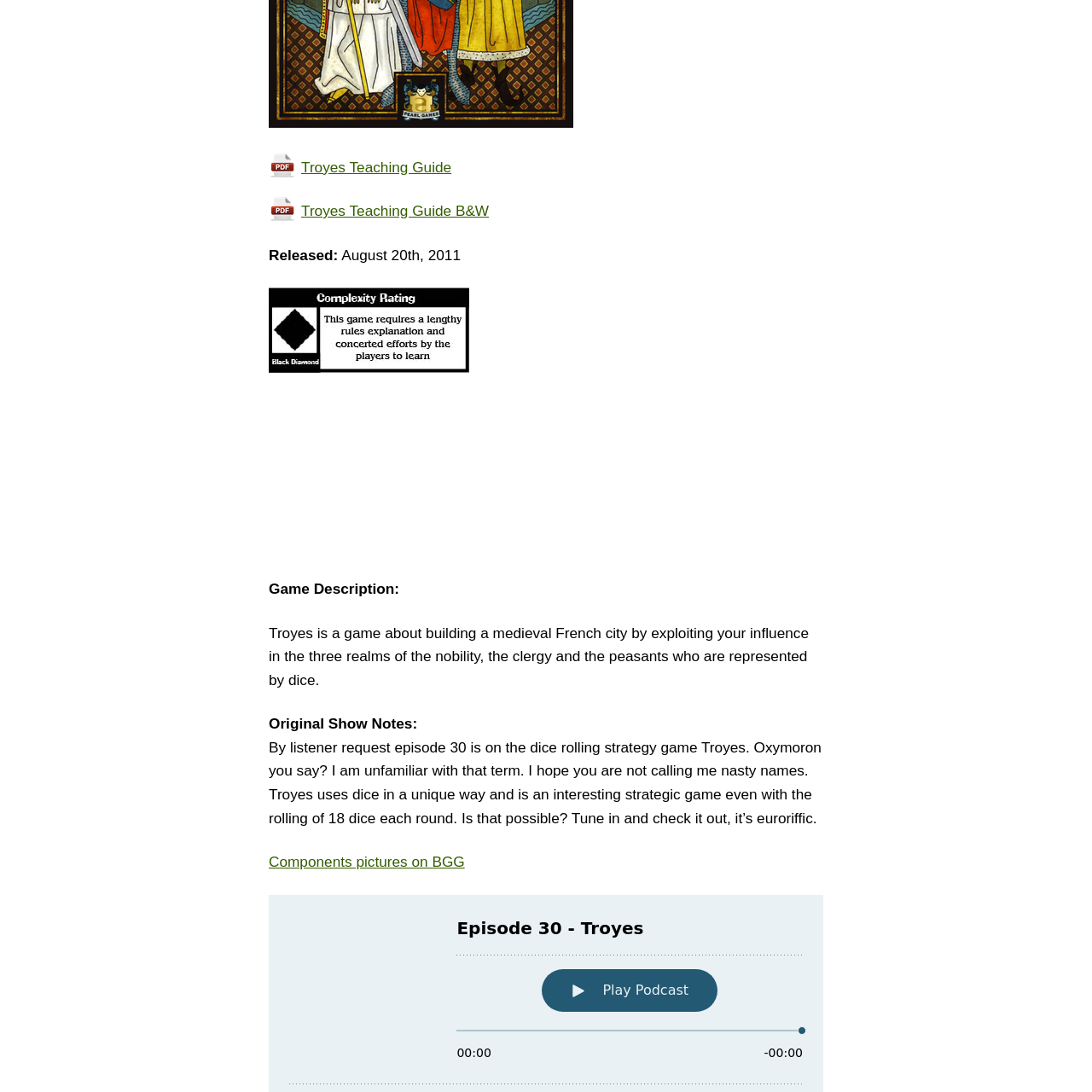Given the description of the UI element: "Components pictures on BGG", predict the bounding box coordinates in the form of [left, top, right, bottom], with each value being a float between 0 and 1.

[0.246, 0.781, 0.426, 0.797]